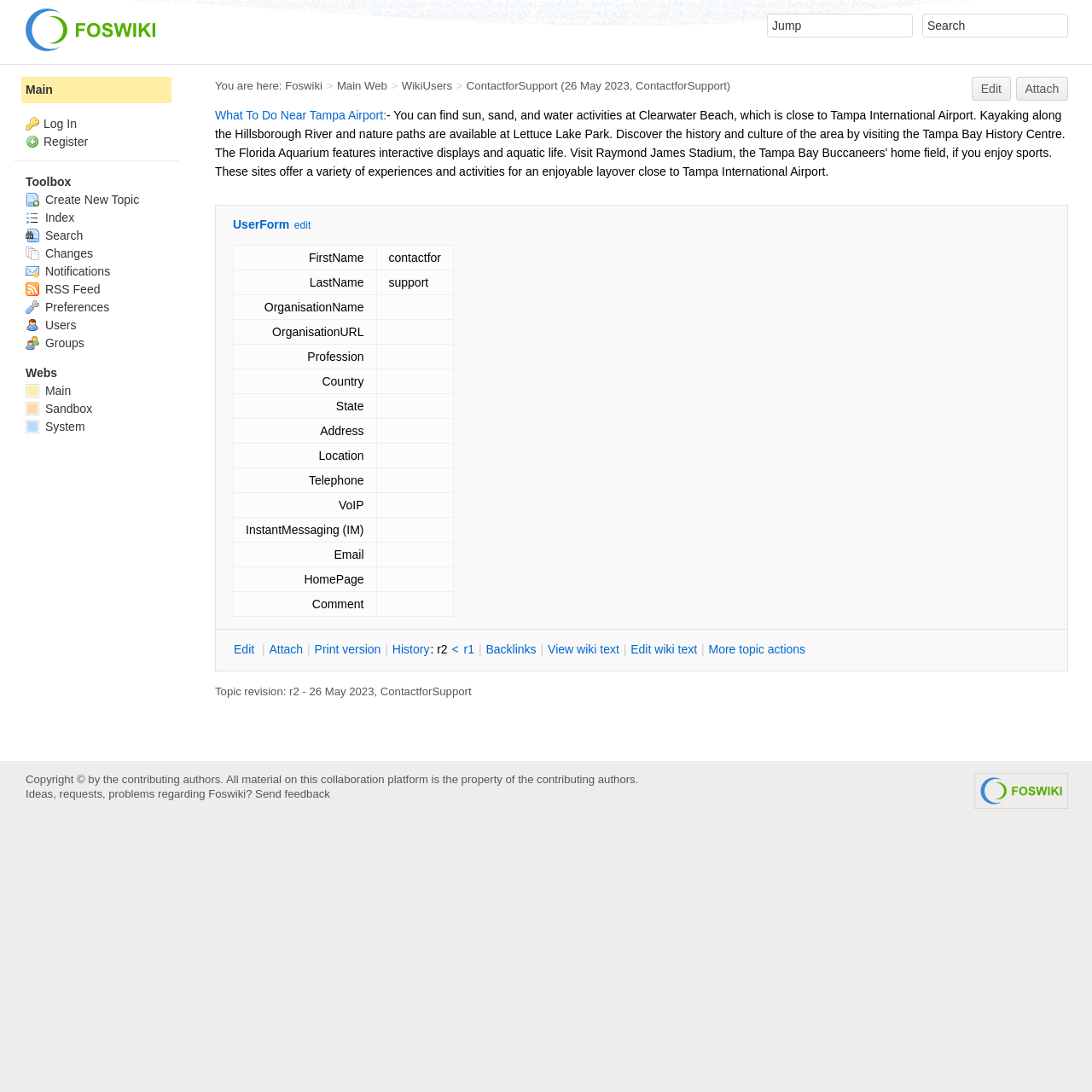Determine the bounding box coordinates for the area that should be clicked to carry out the following instruction: "Attach a file".

[0.93, 0.07, 0.978, 0.092]